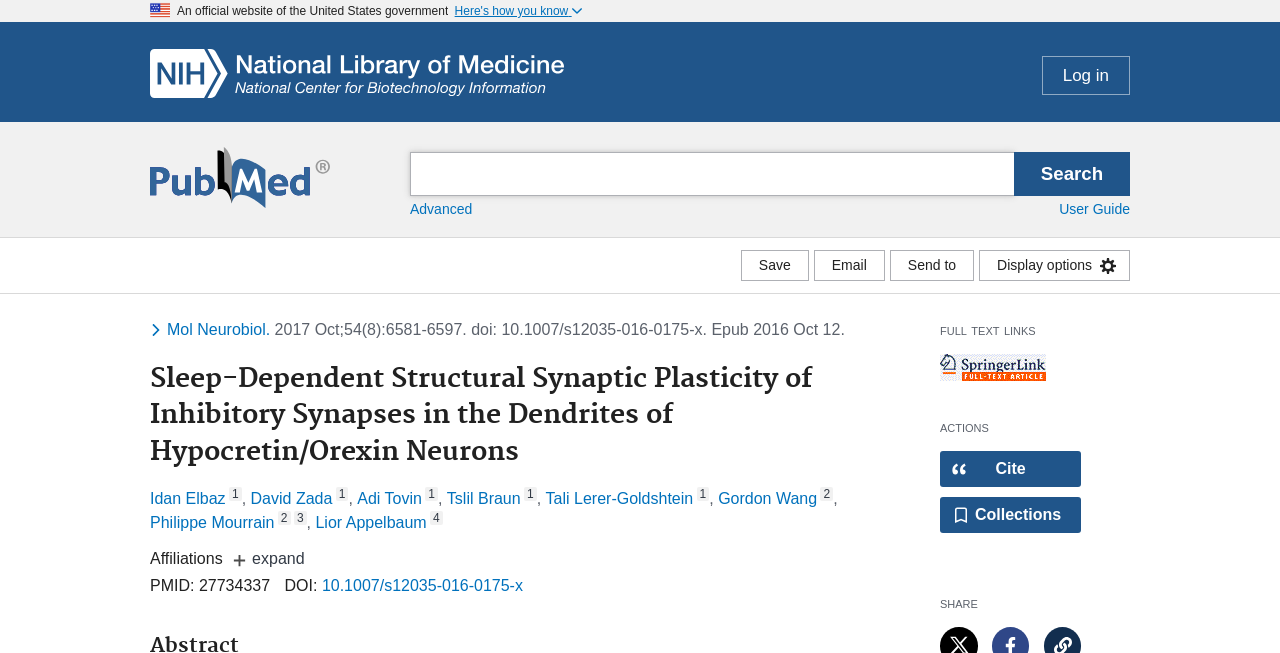Bounding box coordinates are specified in the format (top-left x, top-left y, bottom-right x, bottom-right y). All values are floating point numbers bounded between 0 and 1. Please provide the bounding box coordinate of the region this sentence describes: Search

[0.792, 0.233, 0.883, 0.3]